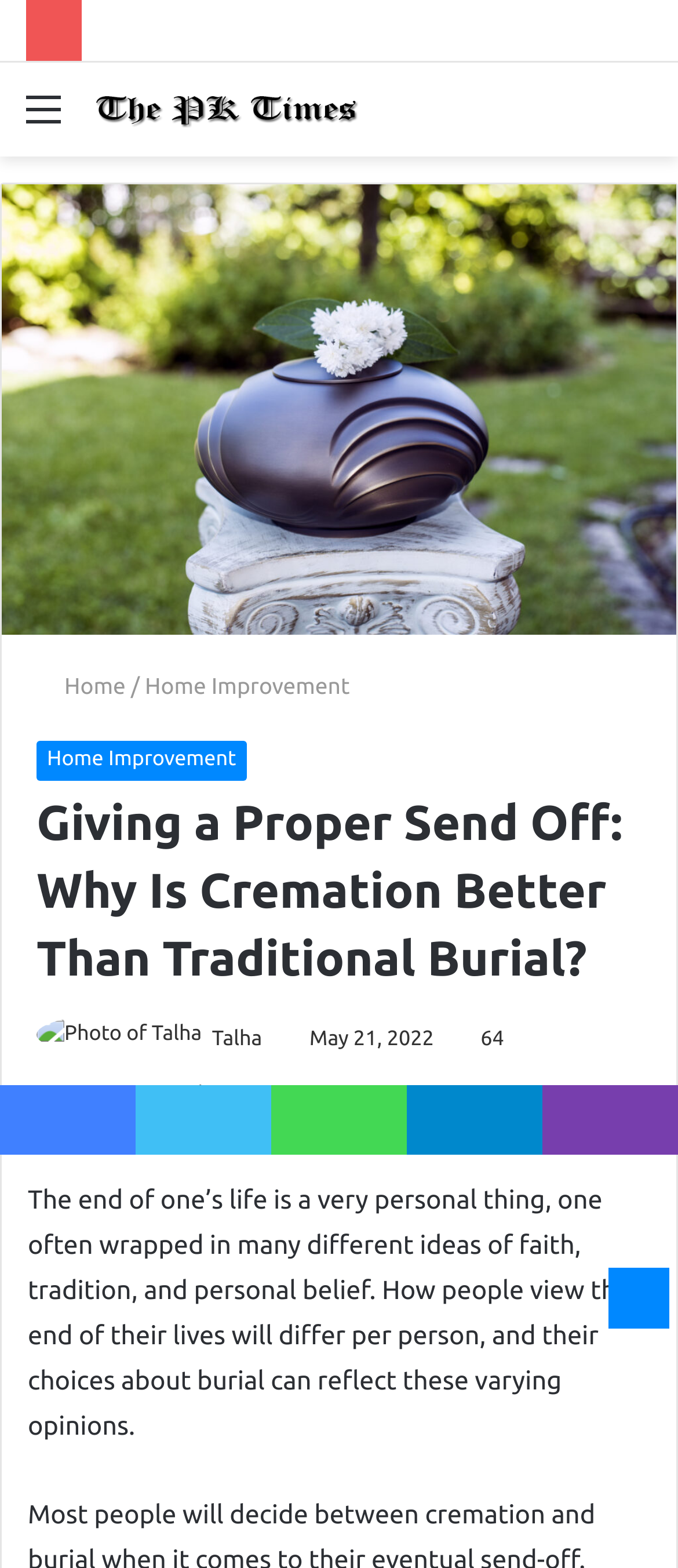Examine the image carefully and respond to the question with a detailed answer: 
What is the topic of the article?

I inferred the topic by reading the heading 'Giving a Proper Send Off: Why Is Cremation Better Than Traditional Burial?' and the subsequent paragraph that discusses the end of one's life and burial choices.